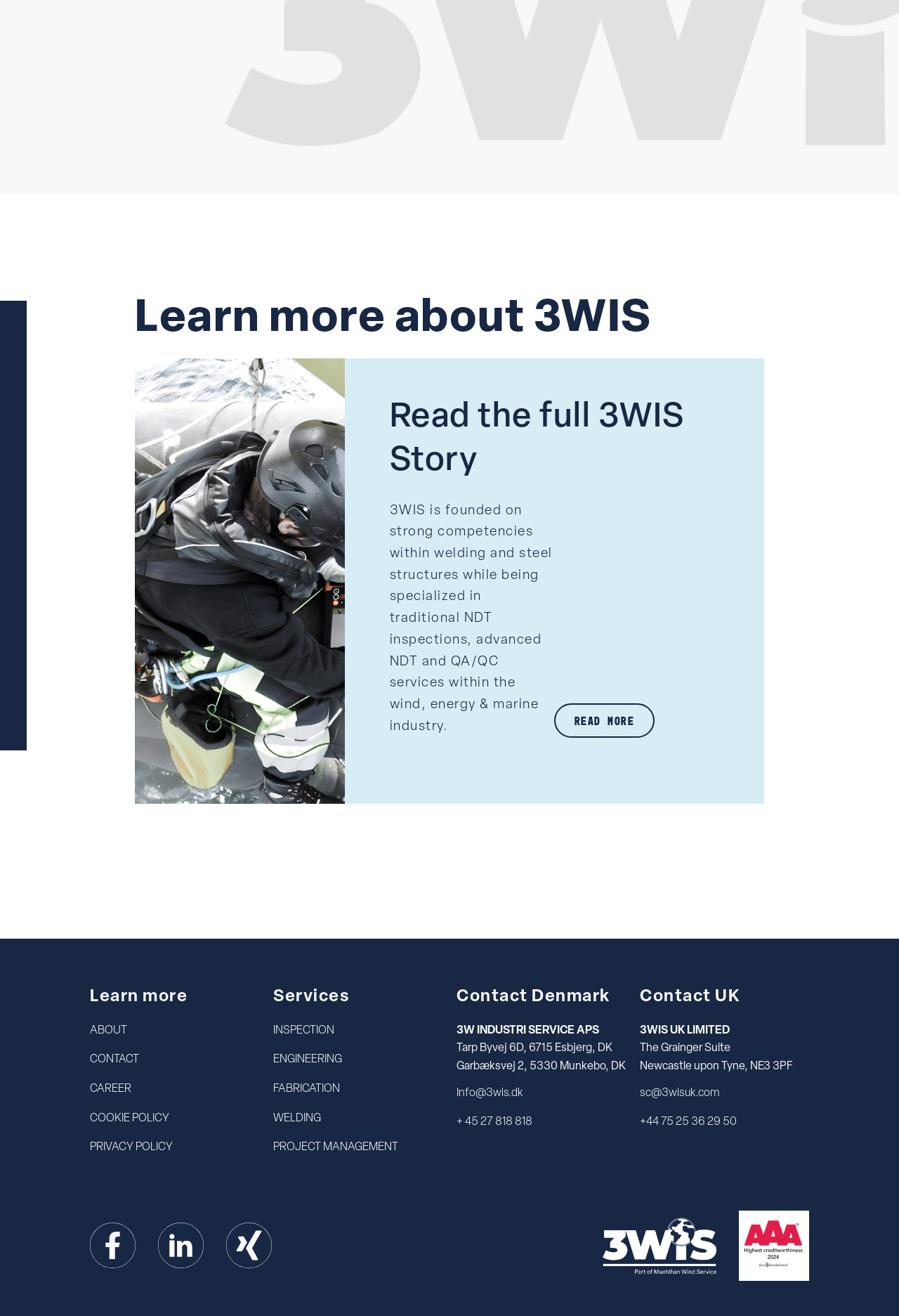How many countries does 3WIS have offices in?
Use the information from the image to give a detailed answer to the question.

The webpage provides contact information for 3WIS offices in Denmark and the UK, indicating that the company has a presence in at least two countries.